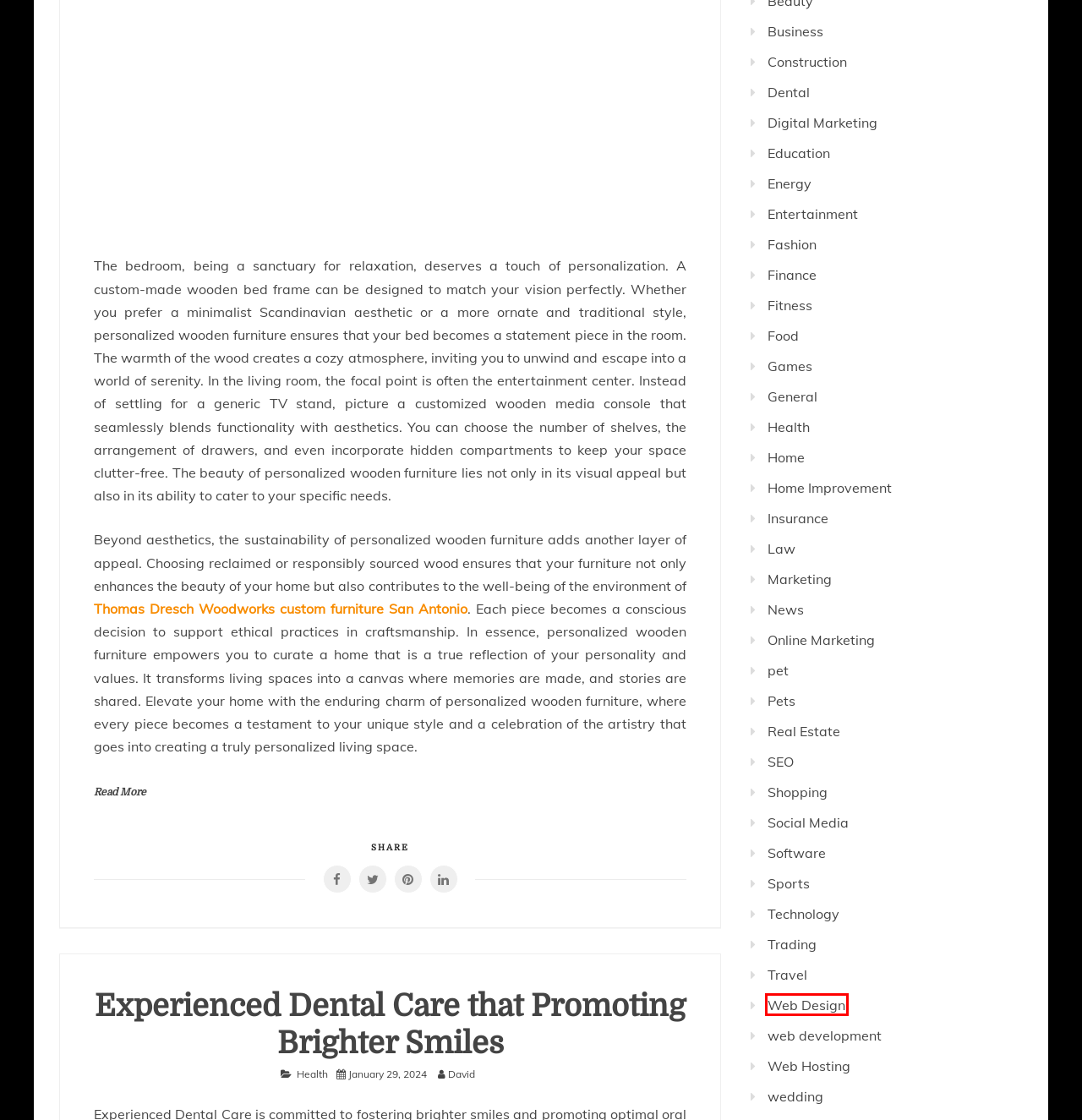Given a webpage screenshot with a red bounding box around a UI element, choose the webpage description that best matches the new webpage after clicking the element within the bounding box. Here are the candidates:
A. wedding – Insure Mart
B. Trading – Insure Mart
C. Sports – Insure Mart
D. Dental – Insure Mart
E. Web Design – Insure Mart
F. Fitness – Insure Mart
G. Insurance – Insure Mart
H. SEO – Insure Mart

E